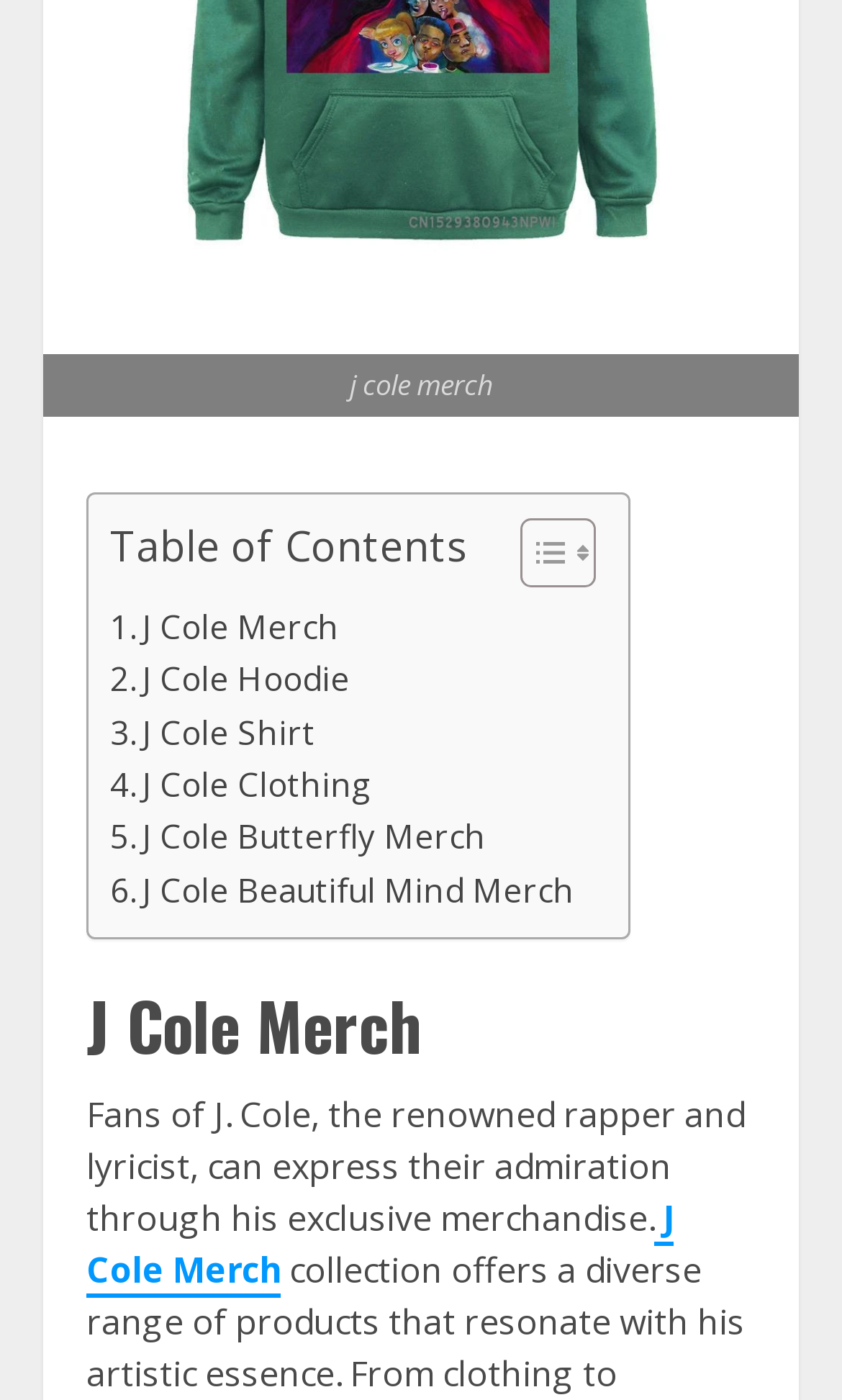What is the name of the rapper mentioned on this webpage?
Based on the screenshot, give a detailed explanation to answer the question.

The webpage mentions 'J Cole Merch' and 'Fans of J. Cole, the renowned rapper and lyricist...' which indicates that the rapper being referred to is J Cole.